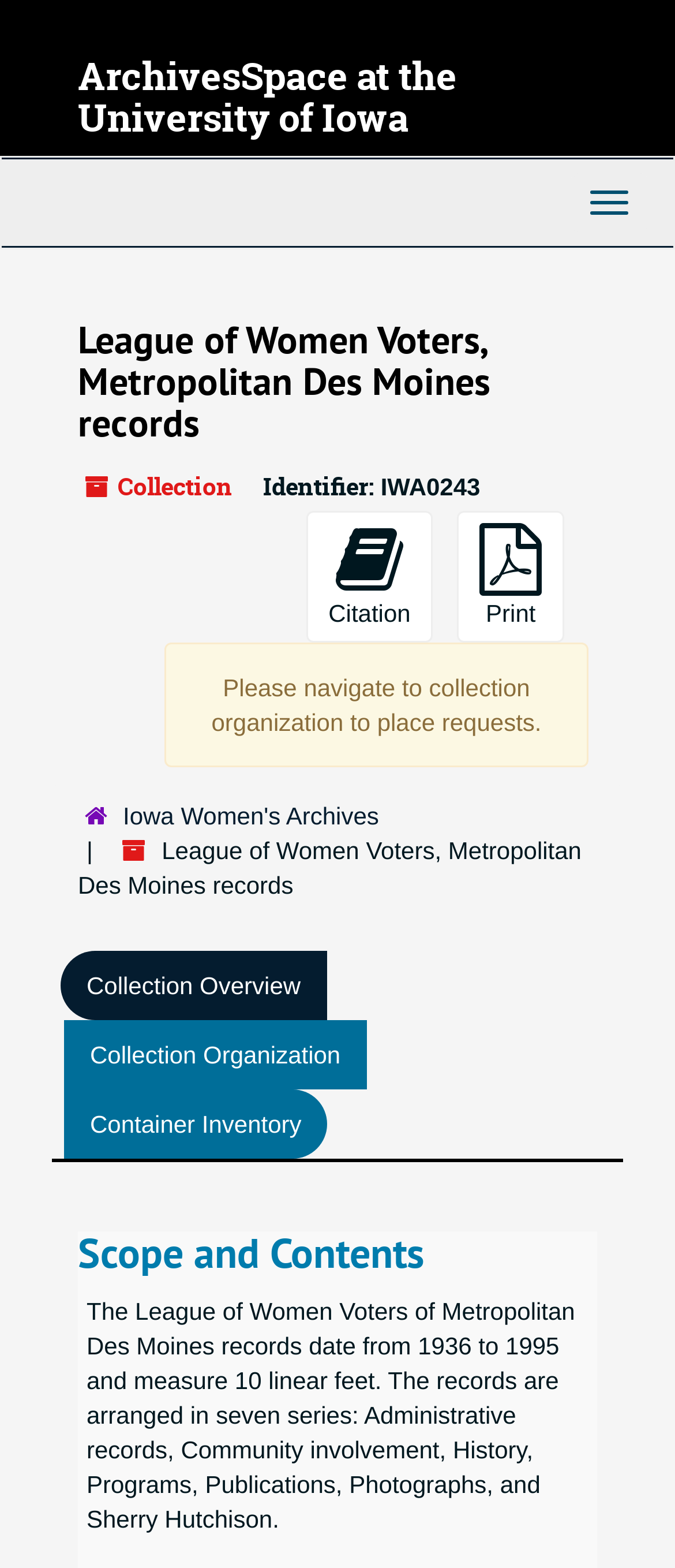Answer the question with a single word or phrase: 
What is the purpose of the button with the icon ''?

Citation